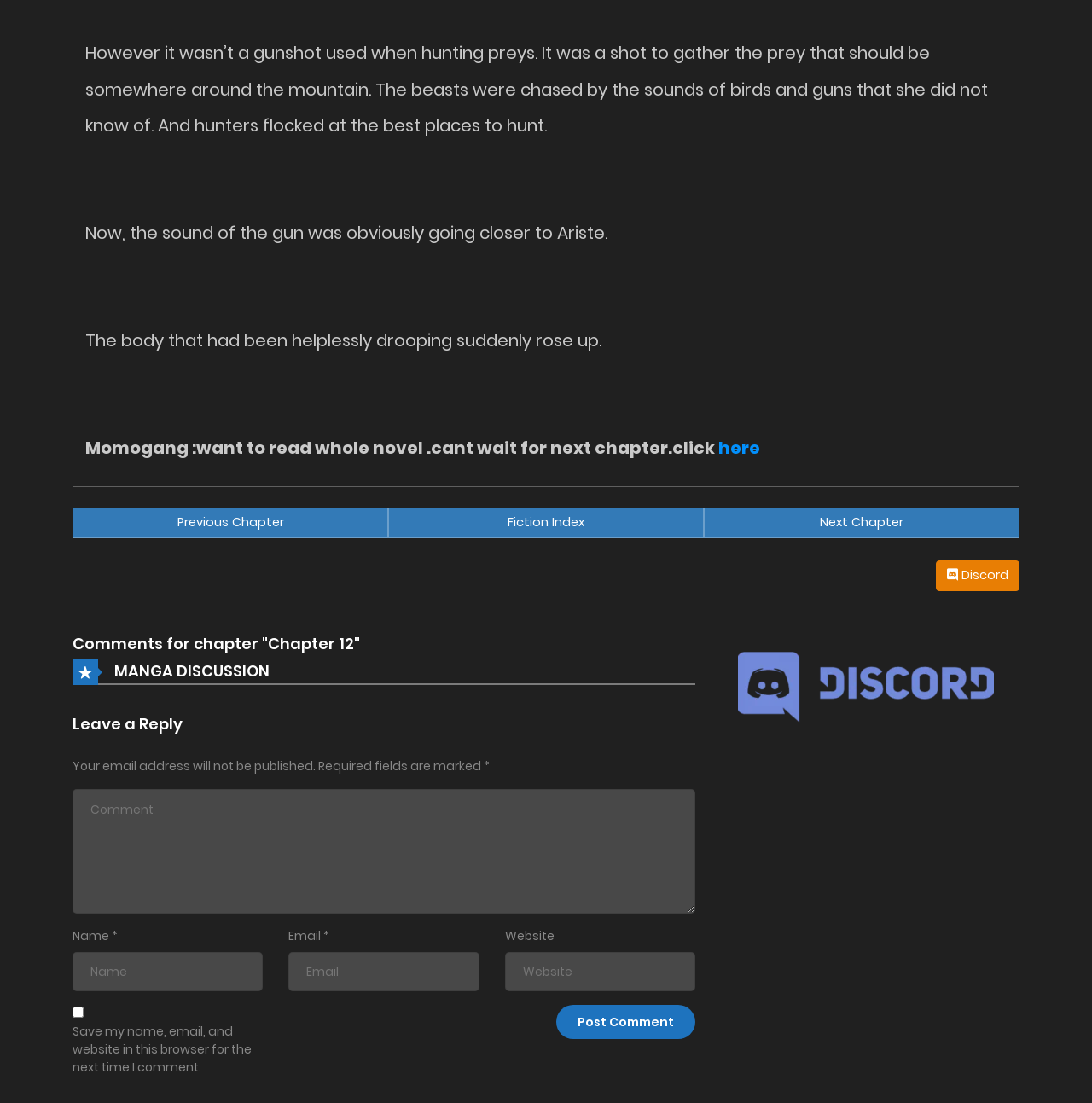Identify the bounding box coordinates of the clickable region to carry out the given instruction: "Click the 'Next Chapter' link".

[0.645, 0.46, 0.934, 0.488]